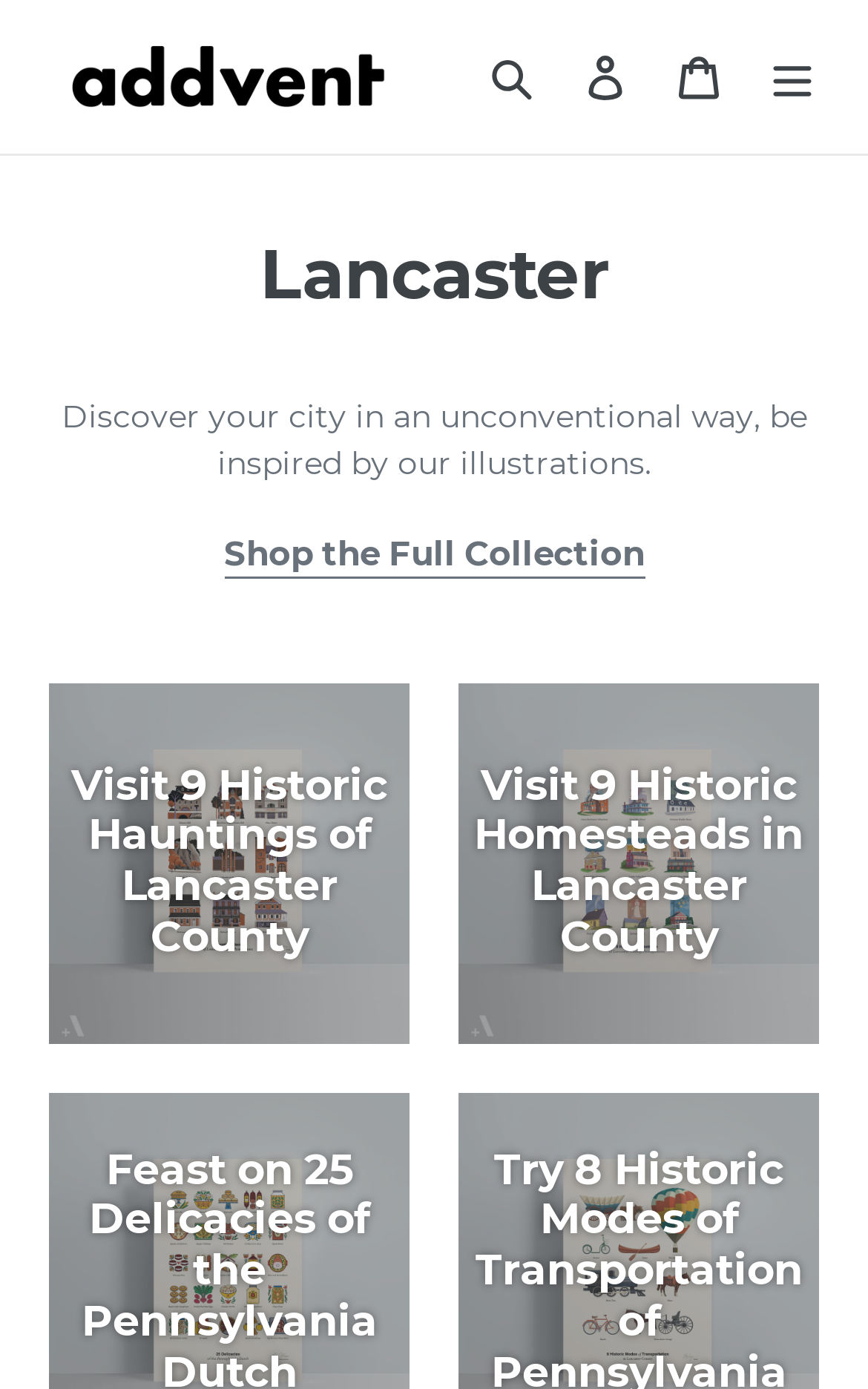Determine the bounding box coordinates of the UI element described below. Use the format (top-left x, top-left y, bottom-right x, bottom-right y) with floating point numbers between 0 and 1: Log in

[0.644, 0.022, 0.751, 0.088]